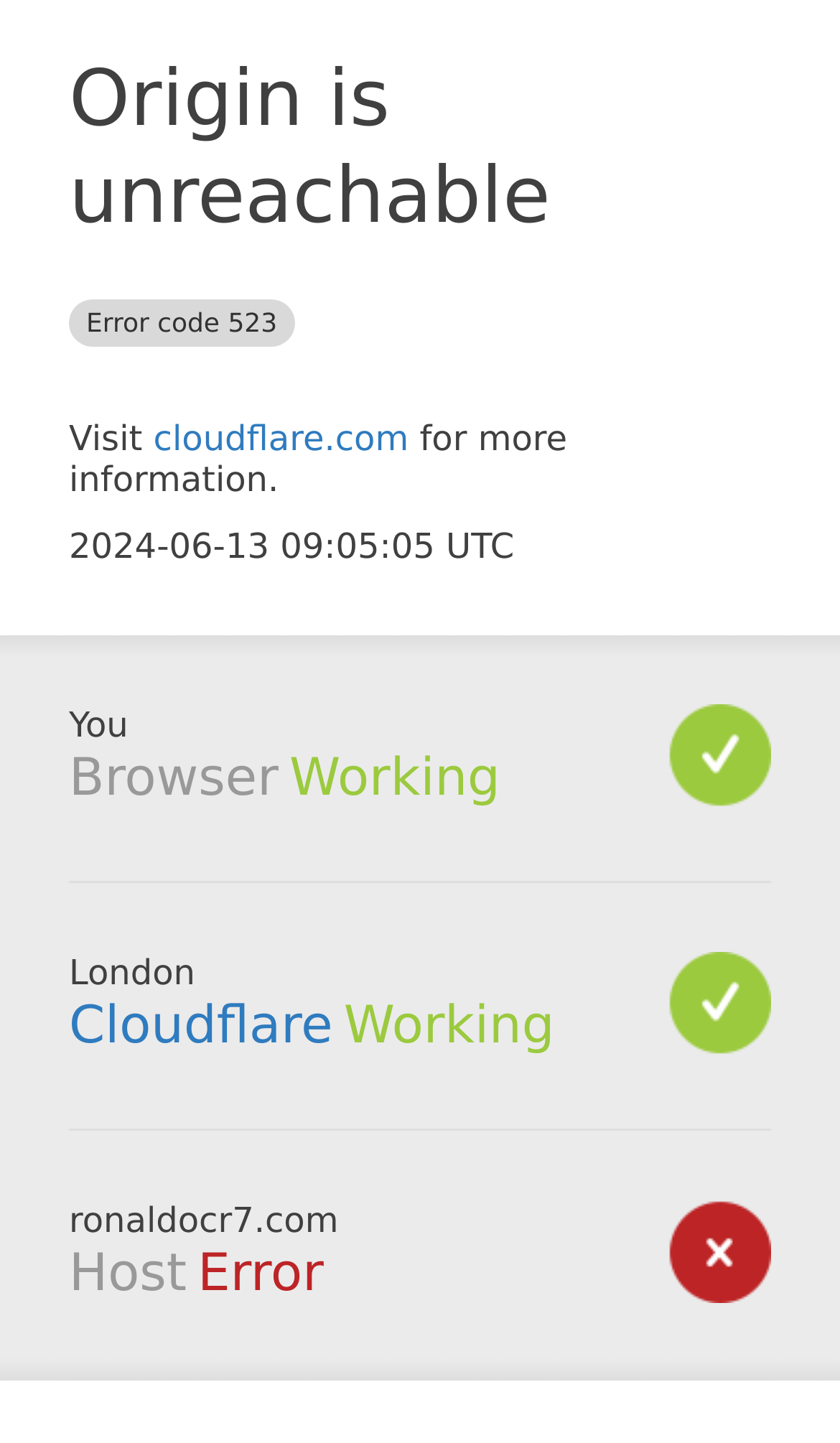What is the domain name?
Look at the image and answer the question using a single word or phrase.

ronaldocr7.com